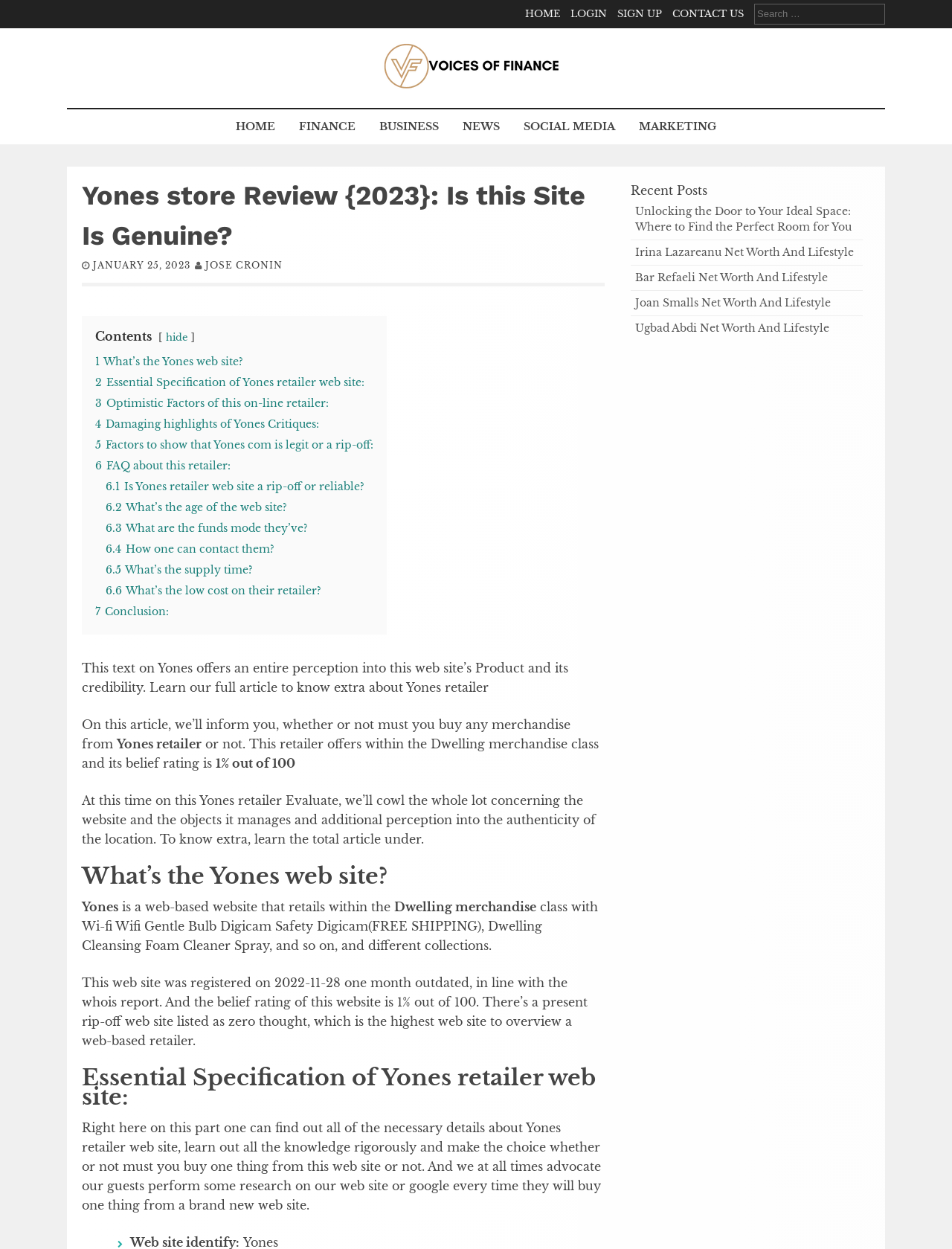What type of products does Yones website sell?
Give a one-word or short phrase answer based on the image.

Home products